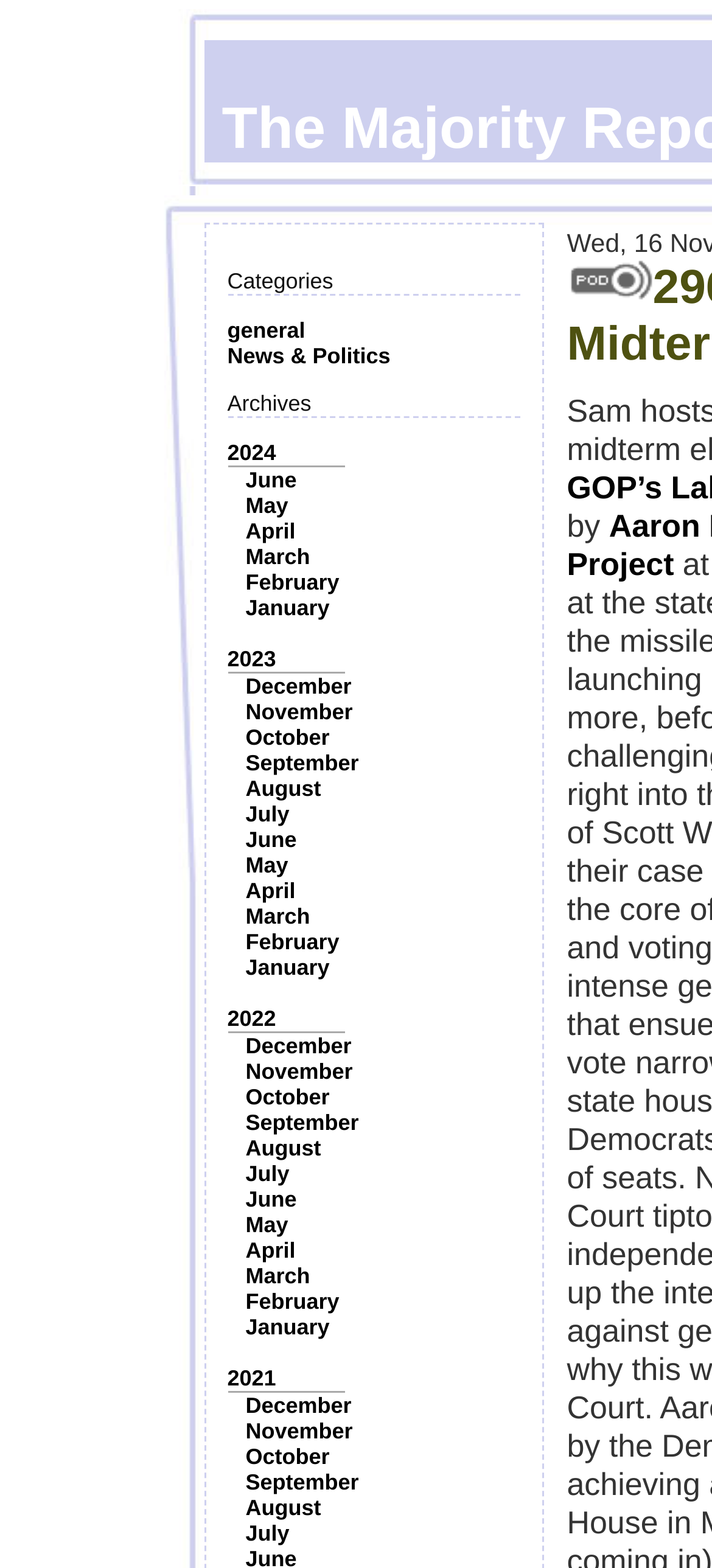Provide your answer to the question using just one word or phrase: What is the position of the link 'May' under the year 2024?

Second